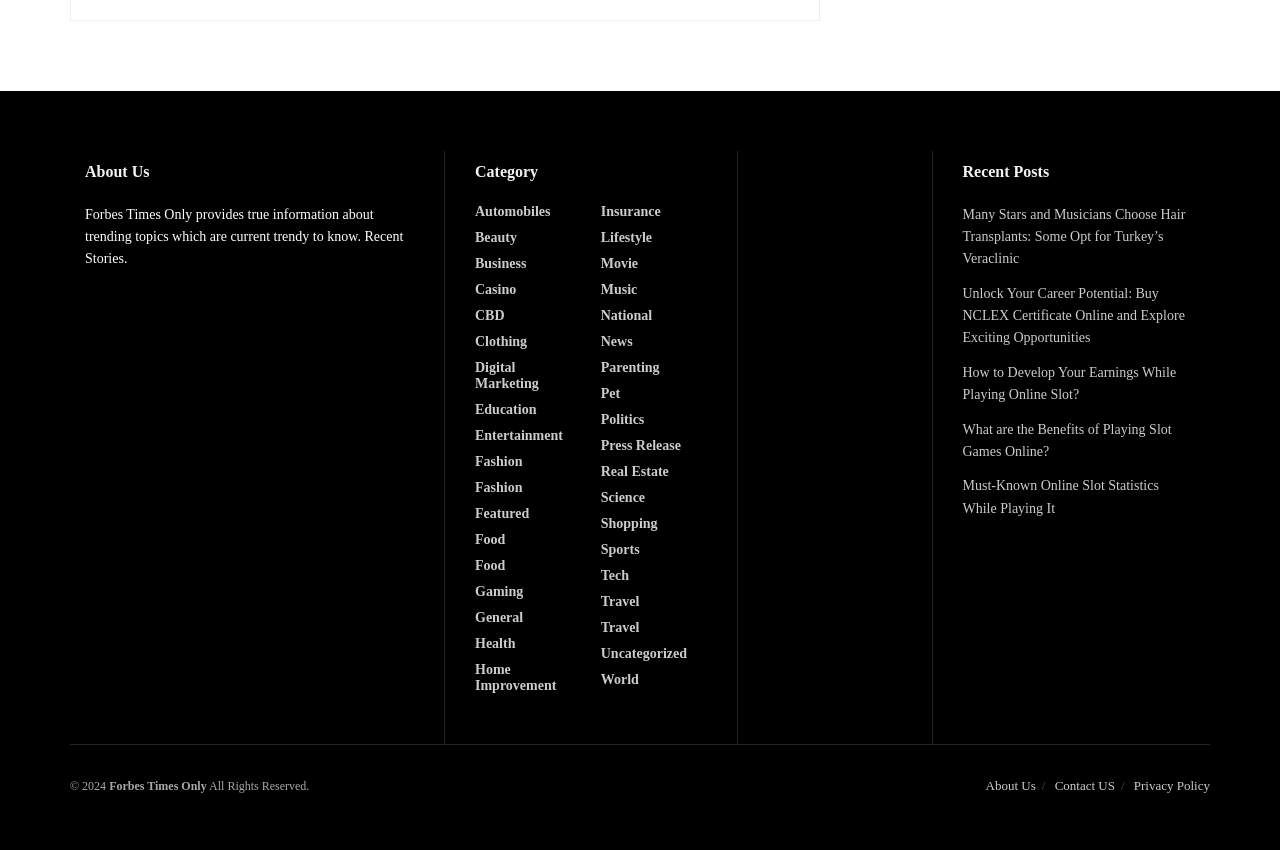Please determine the bounding box coordinates of the clickable area required to carry out the following instruction: "Explore Education category". The coordinates must be four float numbers between 0 and 1, represented as [left, top, right, bottom].

[0.371, 0.472, 0.419, 0.491]